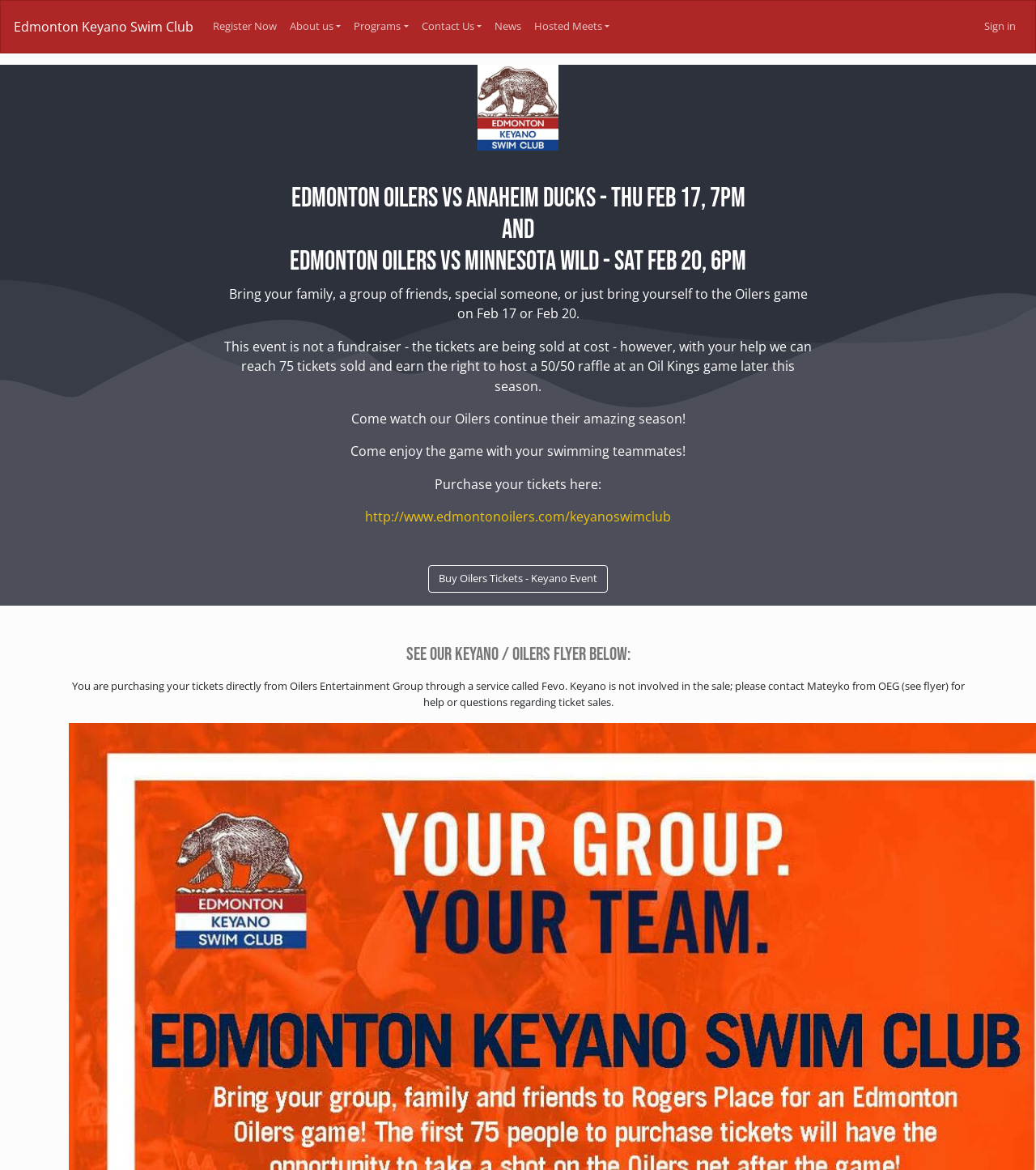Please provide the bounding box coordinates for the UI element as described: "http://www.edmontonoilers.com/keyanoswimclub". The coordinates must be four floats between 0 and 1, represented as [left, top, right, bottom].

[0.352, 0.434, 0.648, 0.449]